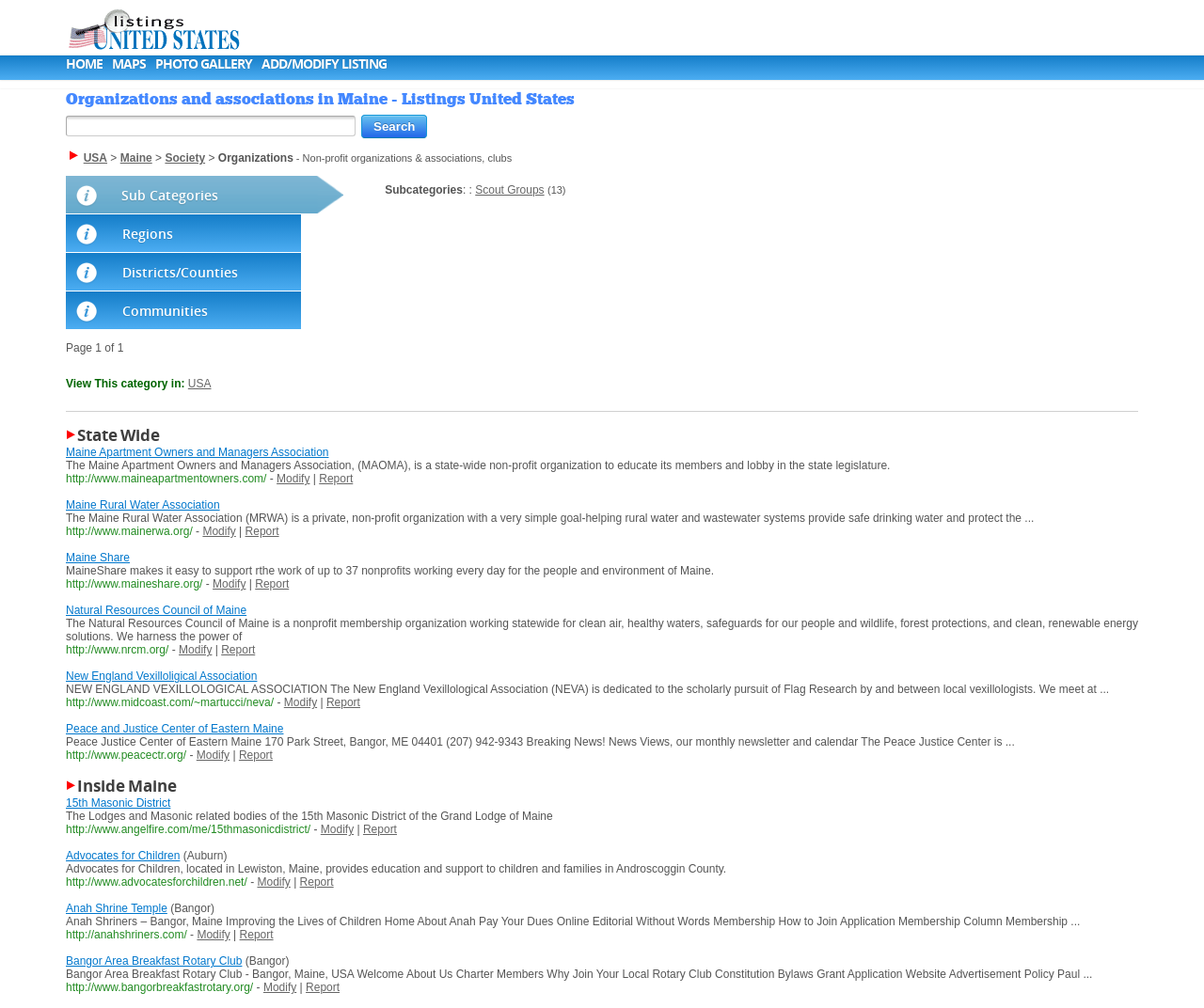Could you indicate the bounding box coordinates of the region to click in order to complete this instruction: "Add or modify a listing".

[0.217, 0.054, 0.321, 0.072]